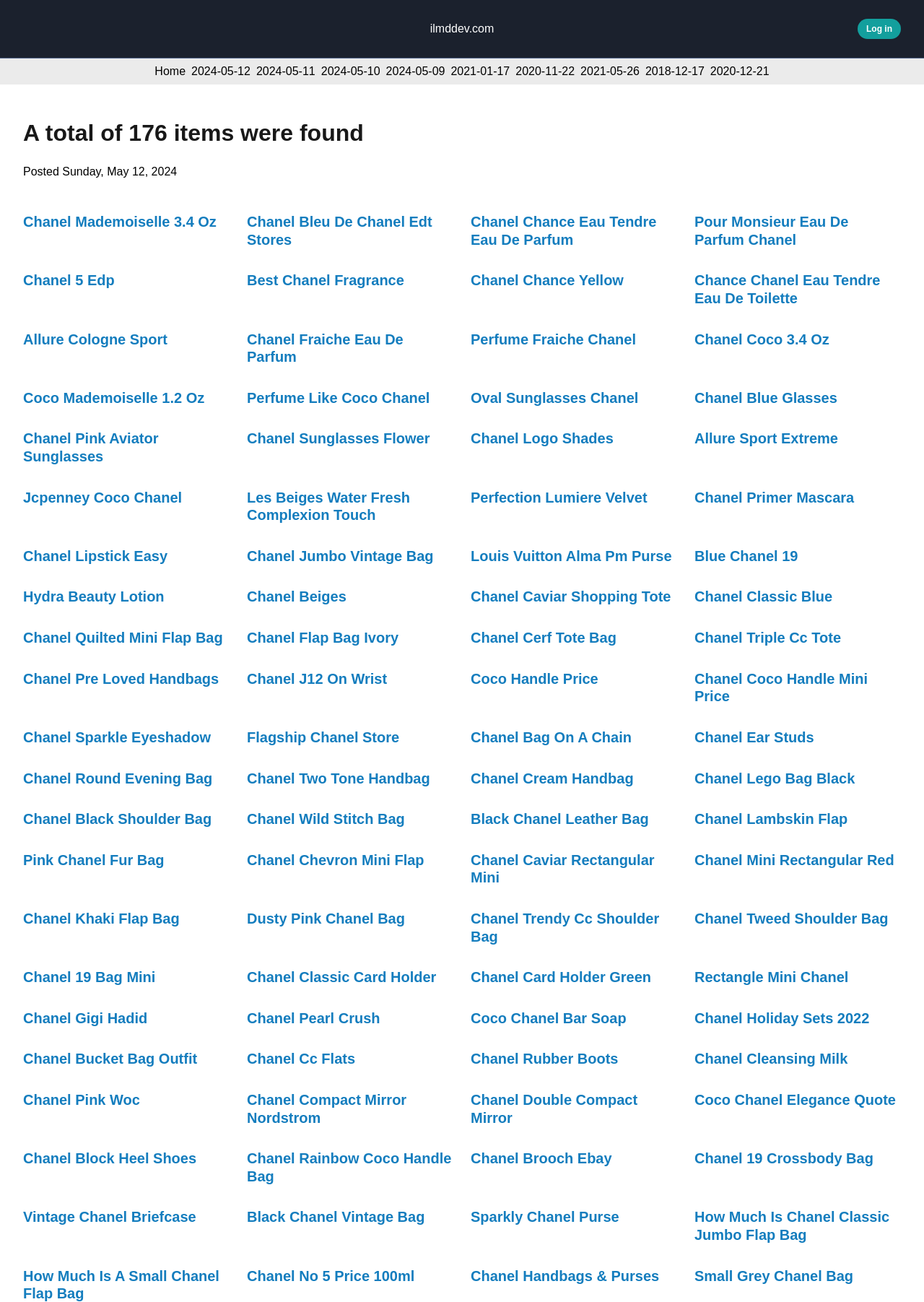What is the last item listed? Based on the image, give a response in one word or a short phrase.

Chanel Gigi Hadid